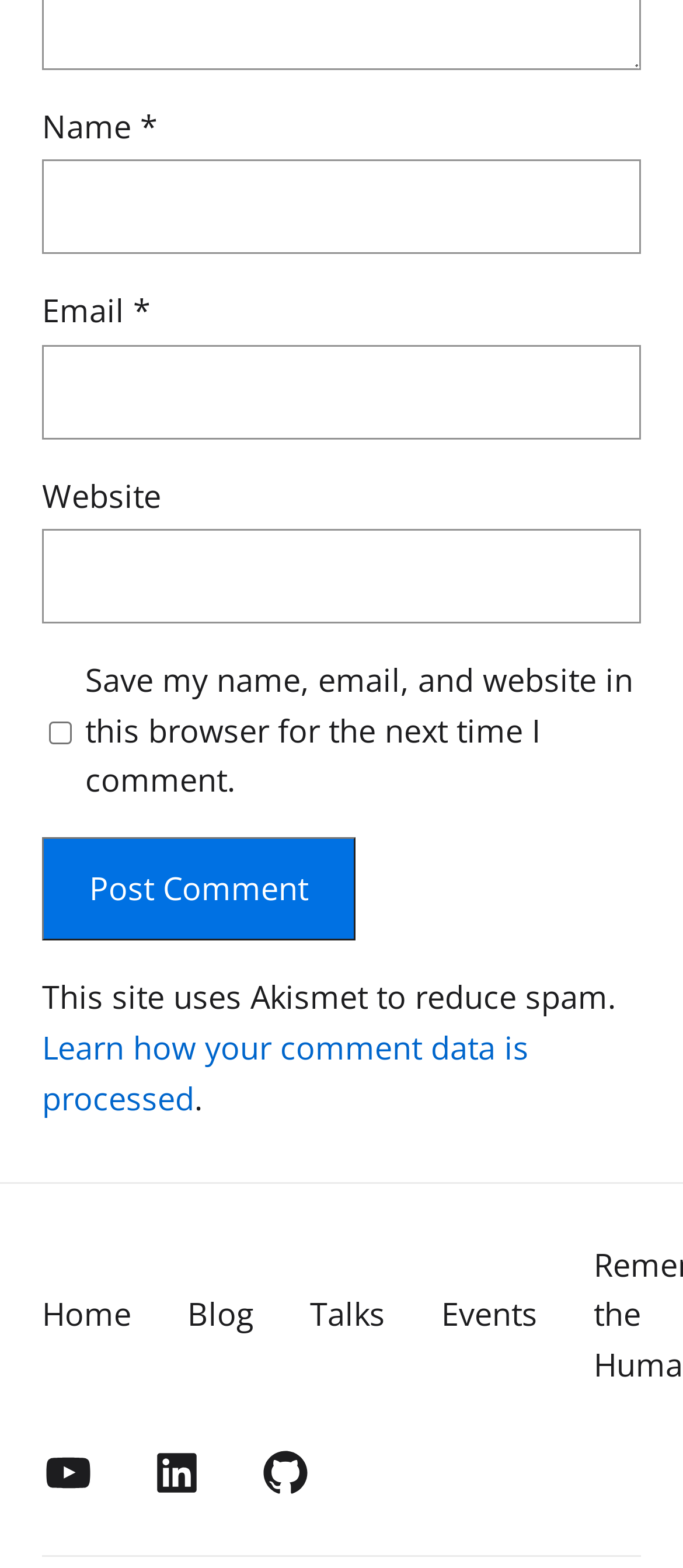Please identify the bounding box coordinates of the area I need to click to accomplish the following instruction: "Enter your name".

[0.062, 0.102, 0.938, 0.162]